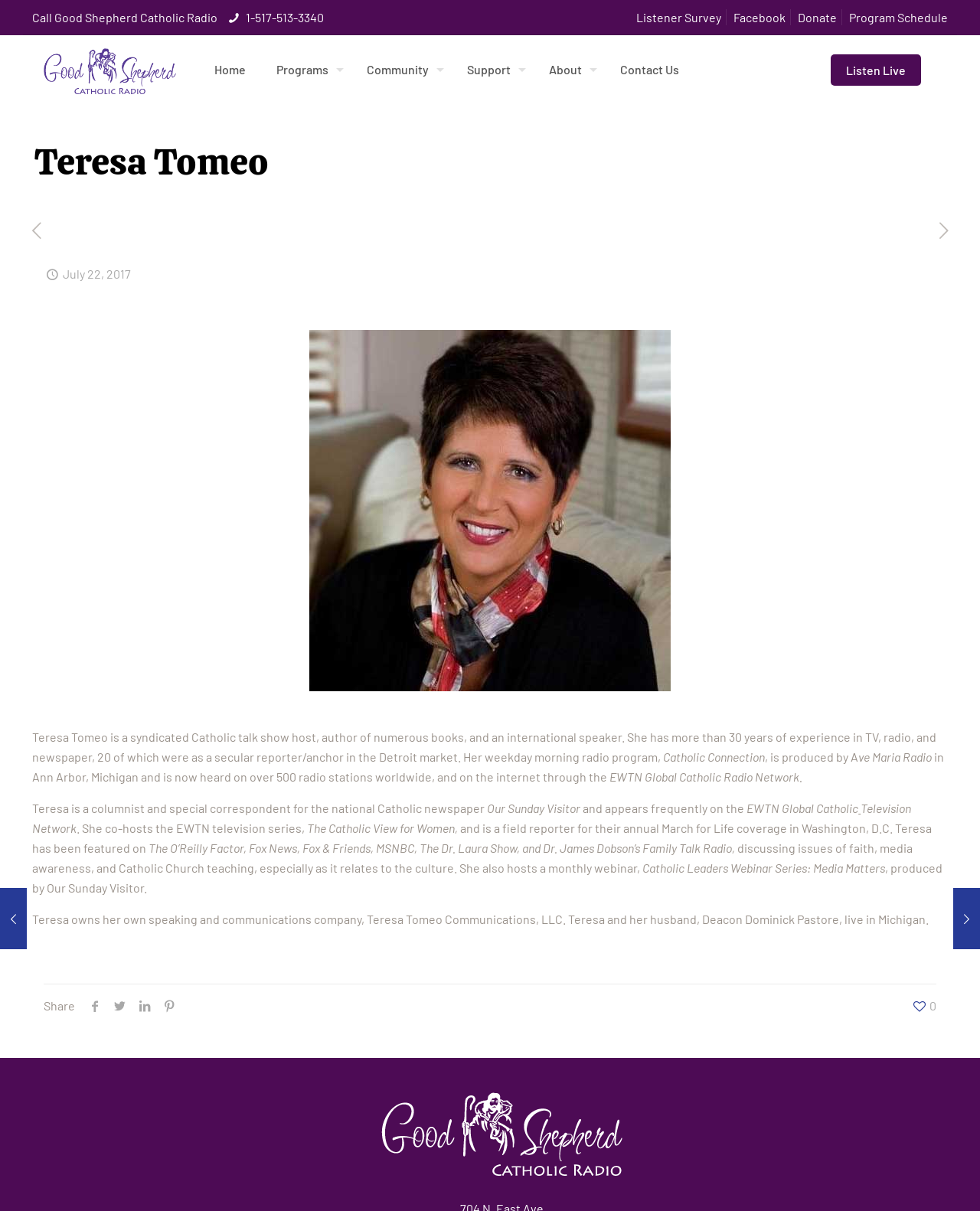What is the name of Teresa Tomeo's weekday morning radio program?
Look at the image and construct a detailed response to the question.

The webpage content mentions that Teresa Tomeo's weekday morning radio program is called 'Catholic Connection', which is produced by Ave Maria Radio.